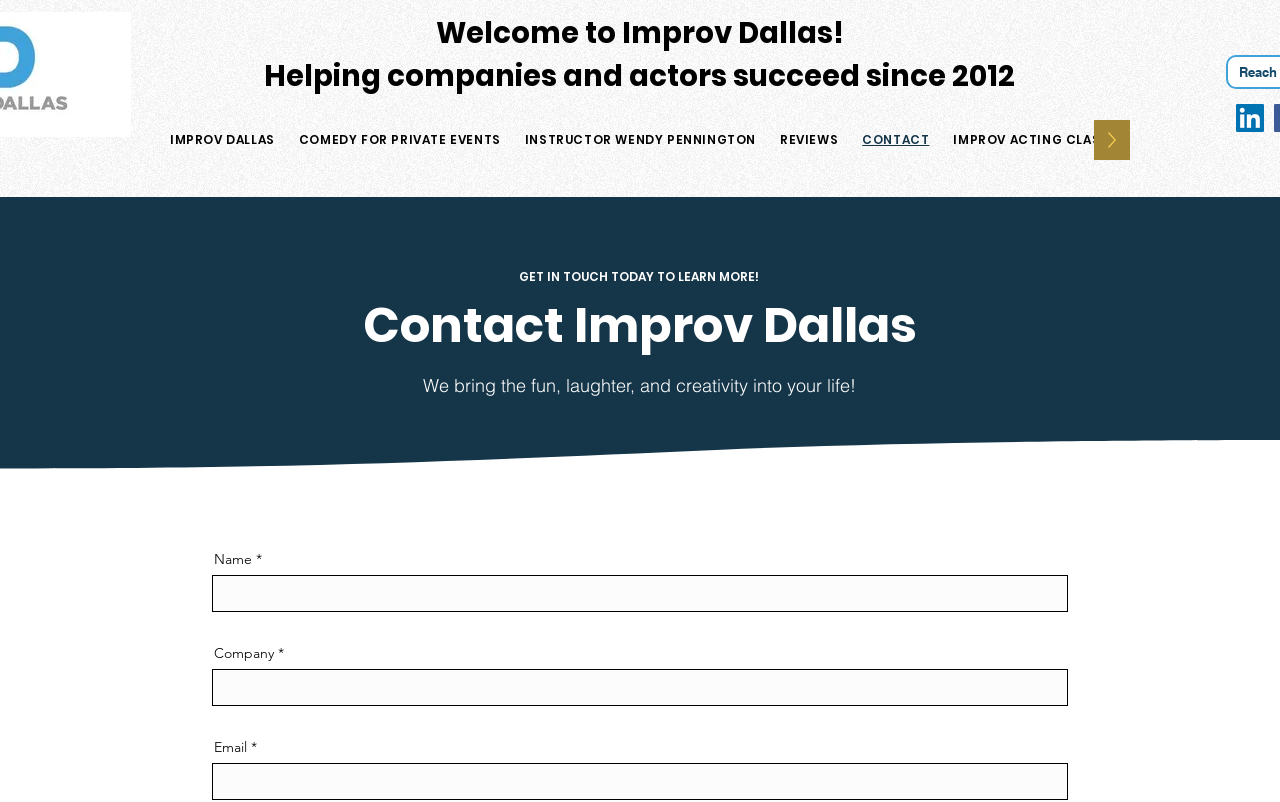What type of events can Improv Dallas provide entertainment for?
Using the image, respond with a single word or phrase.

Private events